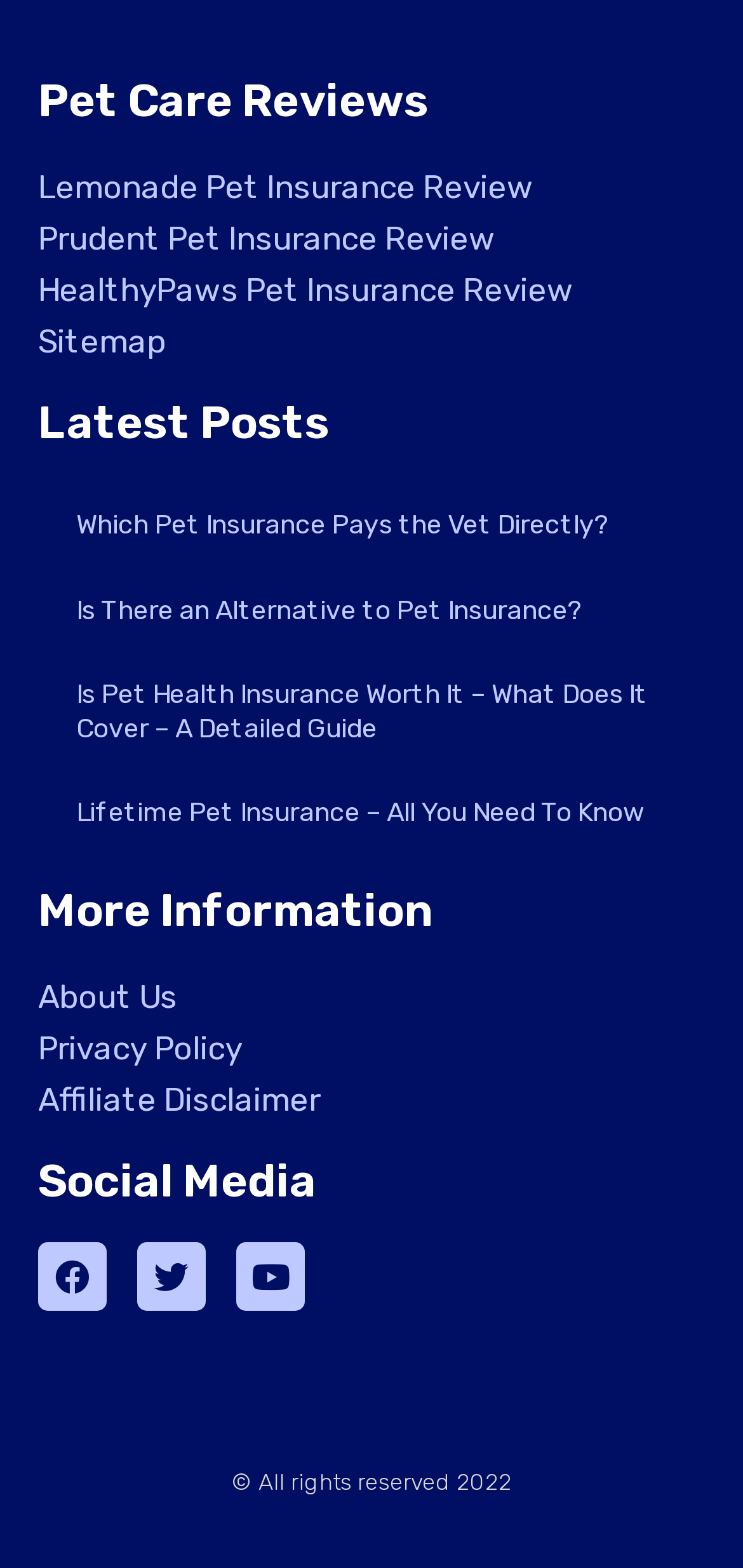Use a single word or phrase to answer the question:
How many pet insurance reviews are listed?

3